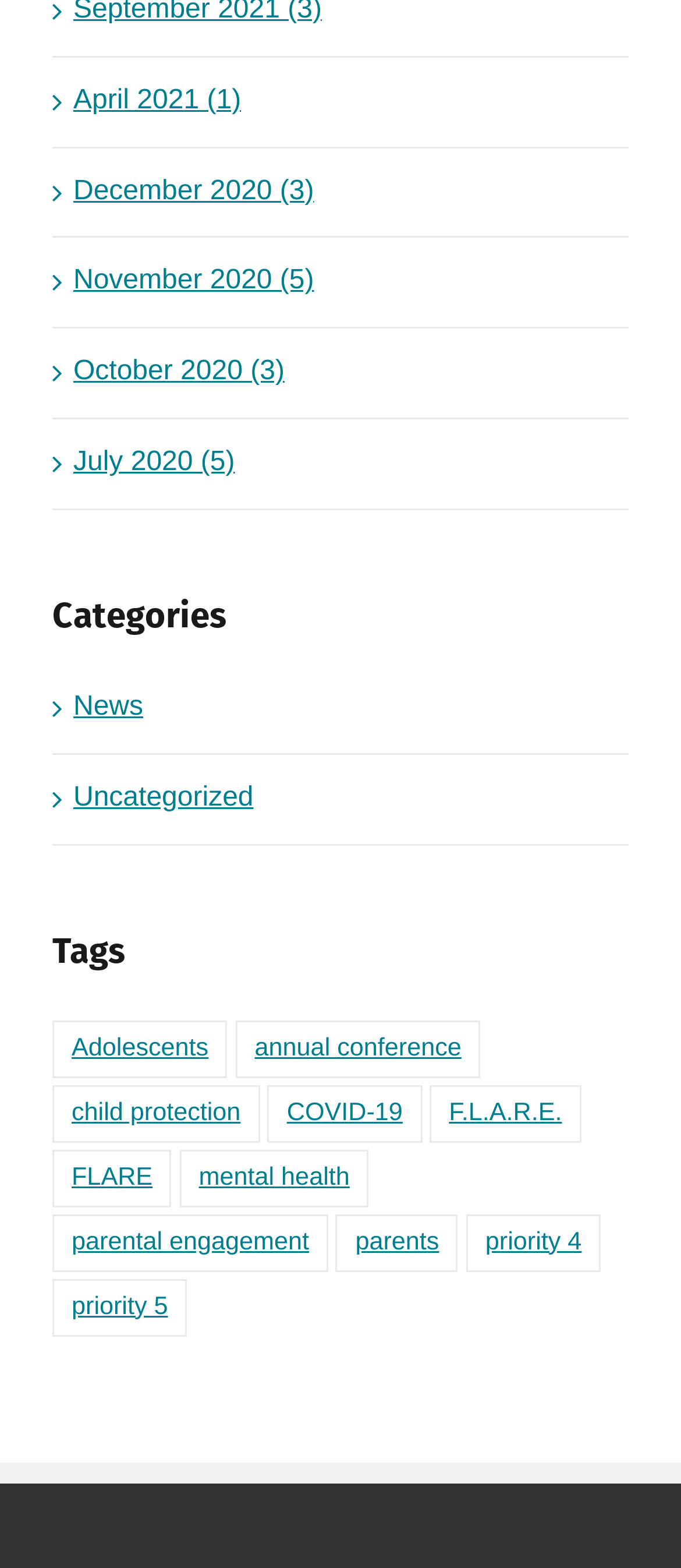Identify the coordinates of the bounding box for the element that must be clicked to accomplish the instruction: "View April 2021 news".

[0.108, 0.054, 0.354, 0.073]